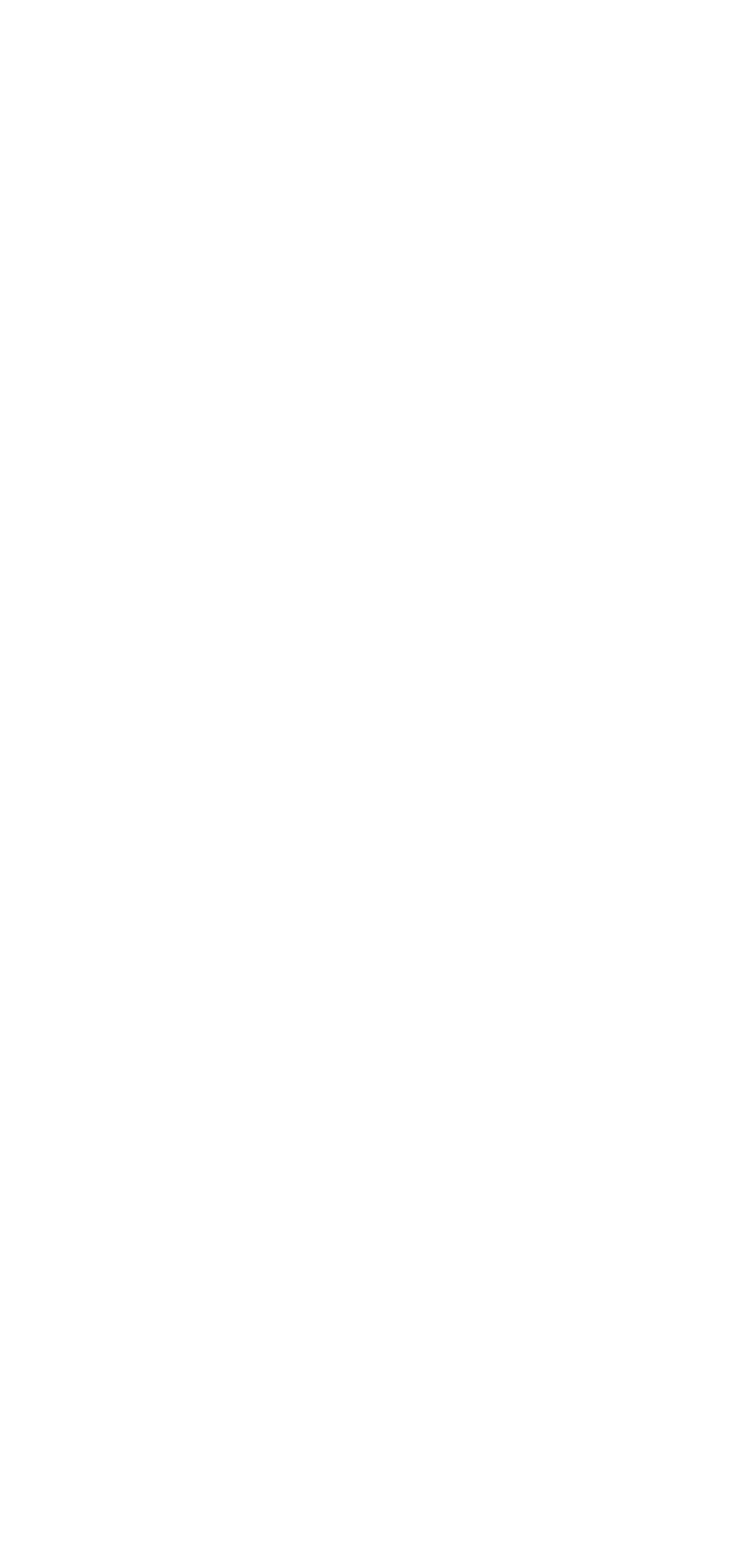With reference to the image, please provide a detailed answer to the following question: What type of products does AOF offer?

The webpage has a section with links to different types of office chair products, including 'Staff Office Chair Collections', 'Executive Office Chair Collections', and 'Conference Office Chair Collections'. This suggests that AOF offers a range of office chair products.